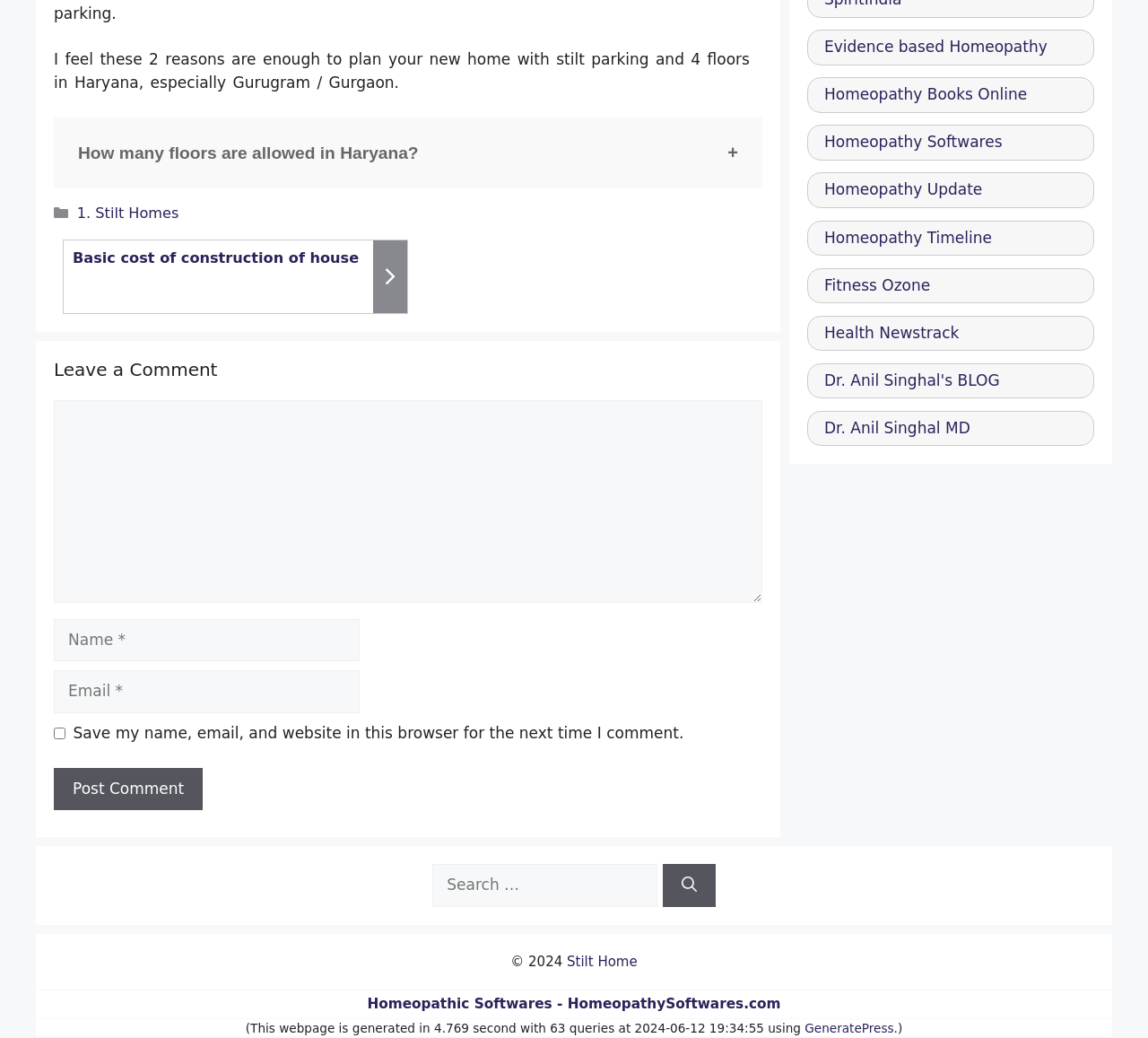Identify the bounding box of the HTML element described here: "Homeopathic Softwares - HomeopathySoftwares.com". Provide the coordinates as four float numbers between 0 and 1: [left, top, right, bottom].

[0.32, 0.959, 0.68, 0.975]